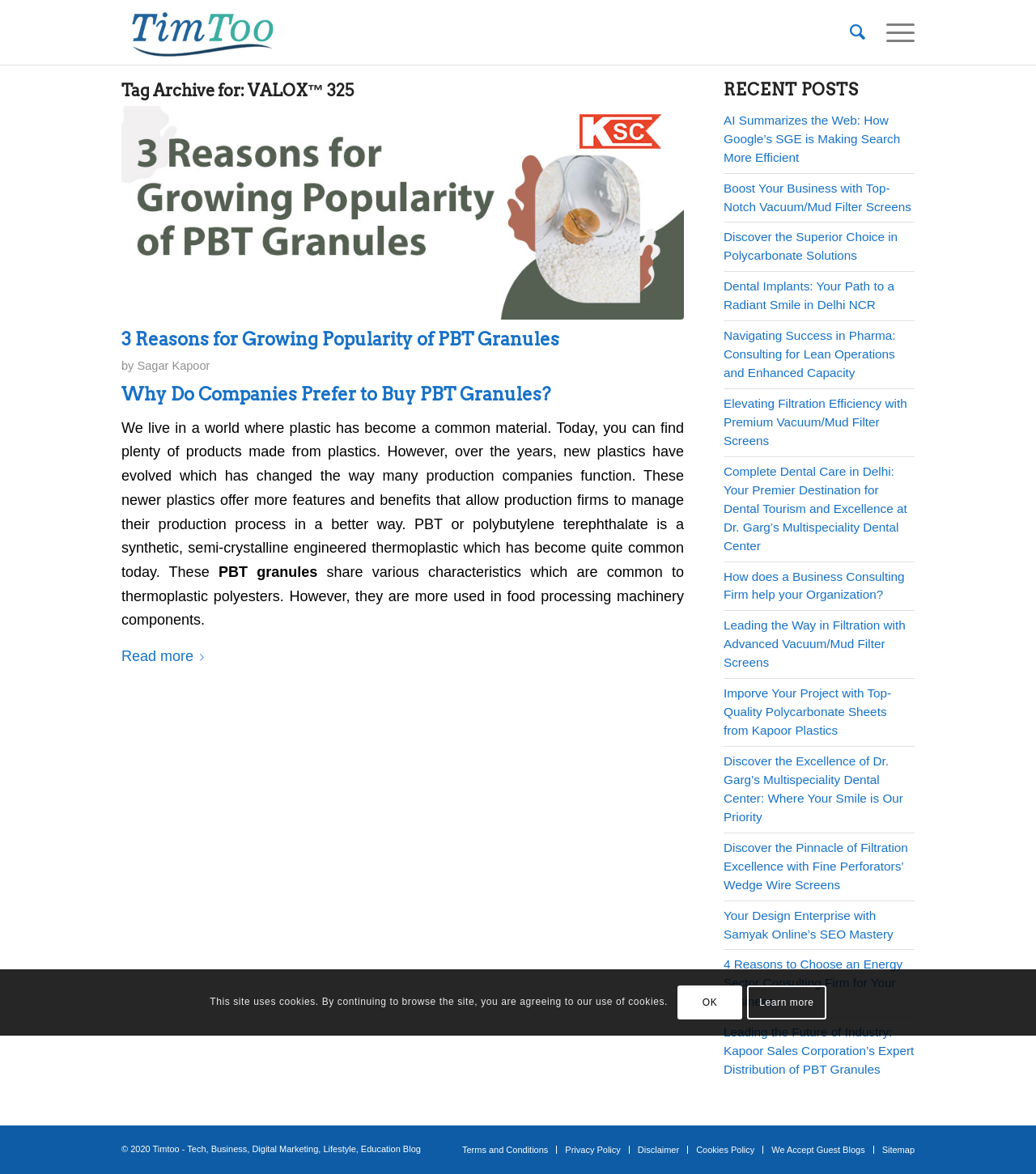Please determine the bounding box coordinates for the element with the description: "We Accept Guest Blogs".

[0.745, 0.975, 0.835, 0.984]